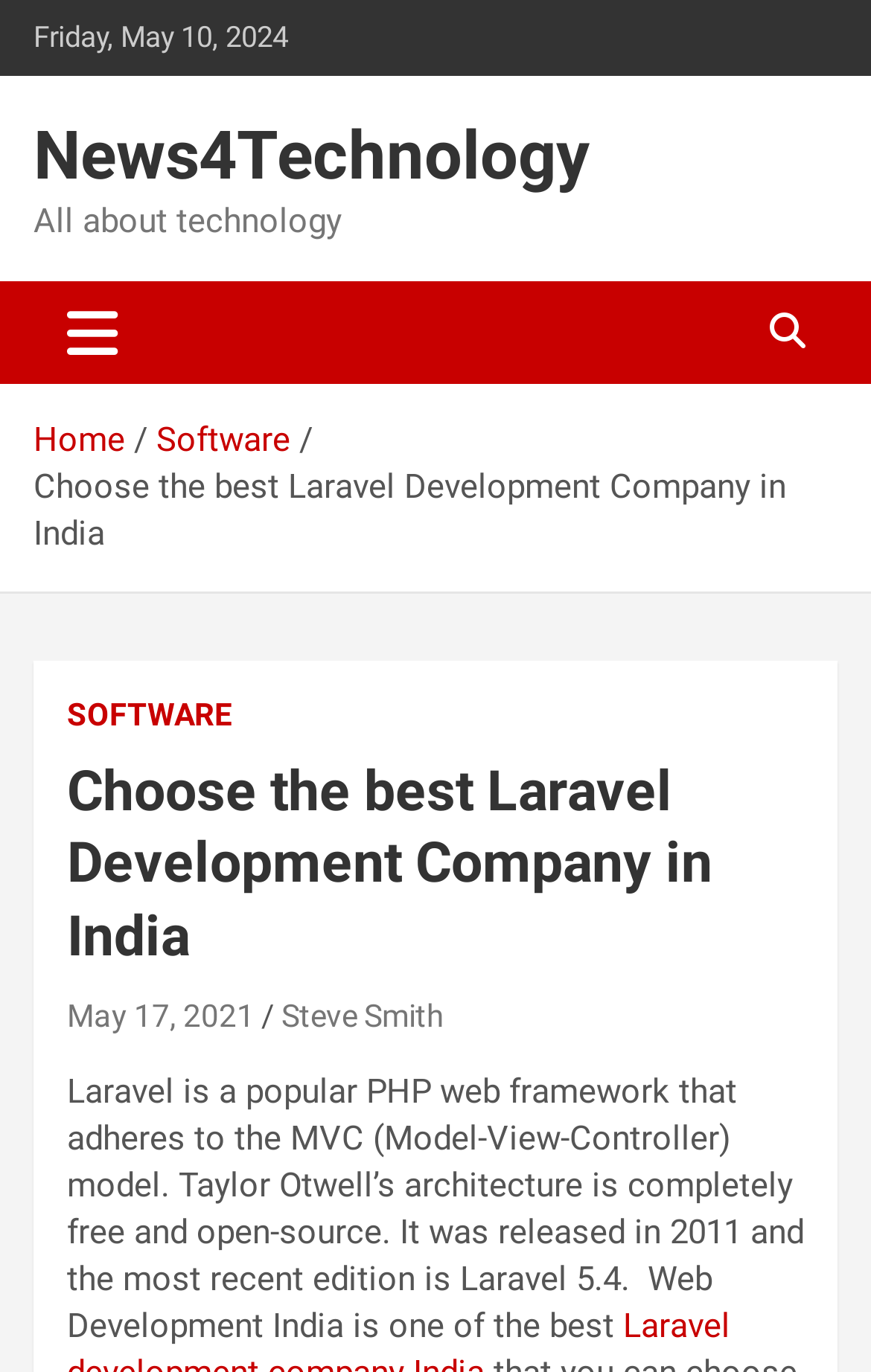Please determine the bounding box coordinates of the clickable area required to carry out the following instruction: "View the SOFTWARE category". The coordinates must be four float numbers between 0 and 1, represented as [left, top, right, bottom].

[0.077, 0.506, 0.267, 0.538]